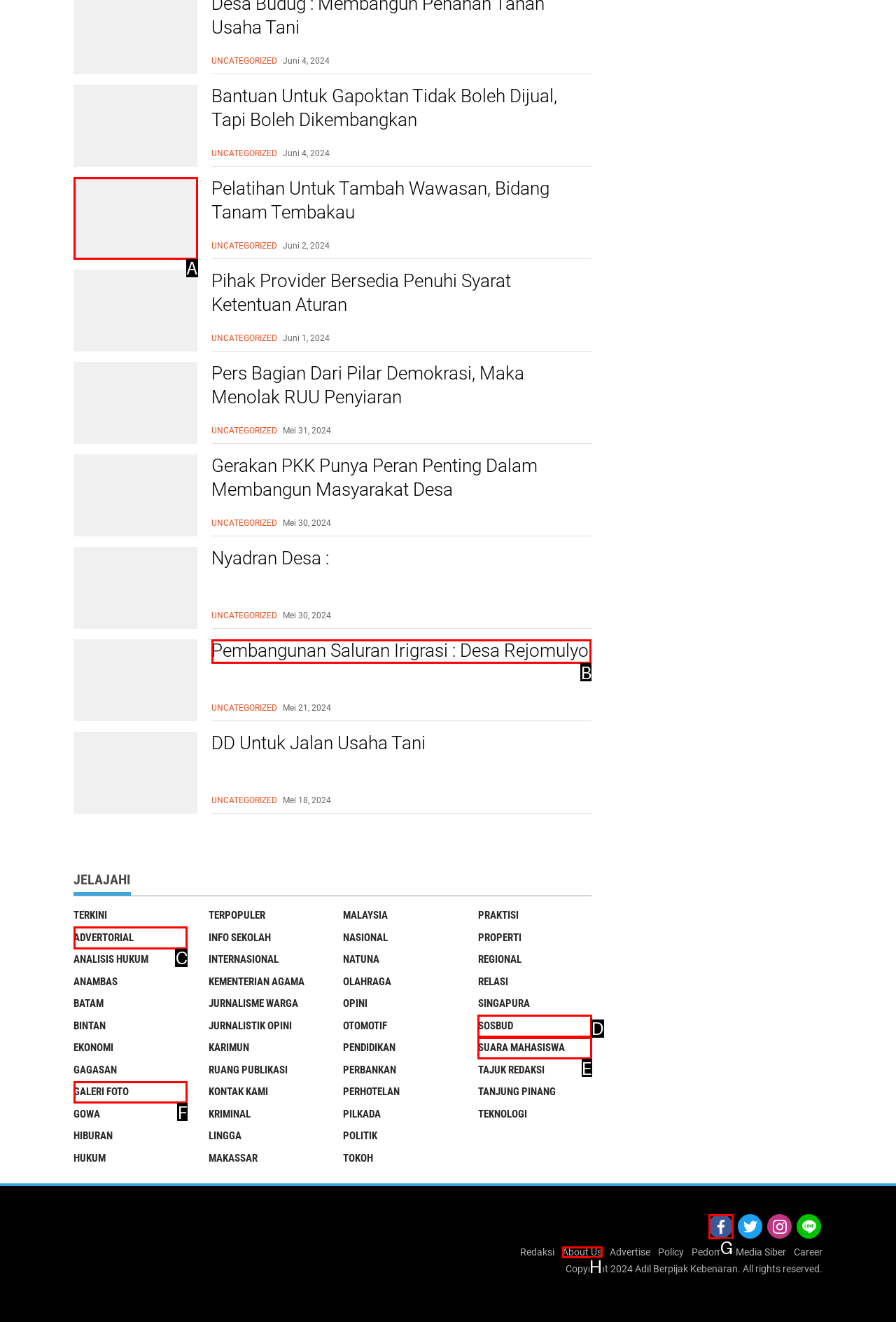Identify the HTML element that should be clicked to accomplish the task: Enter text in the textbox
Provide the option's letter from the given choices.

None